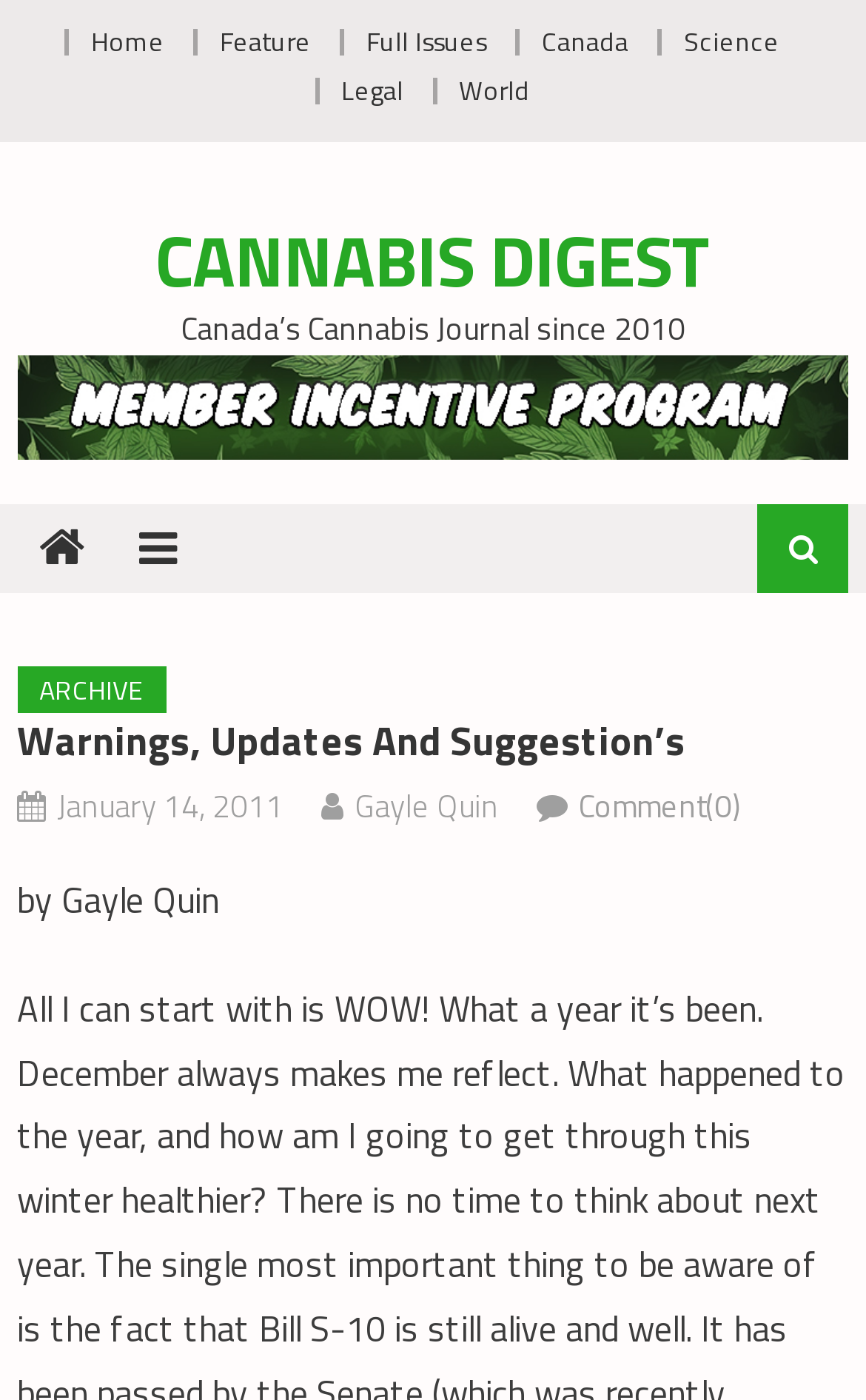Who is the author of the article?
Based on the image, answer the question in a detailed manner.

The author of the article can be found by looking at the text 'by Gayle Quin' which is located below the title of the article, indicating that Gayle Quin is the author.